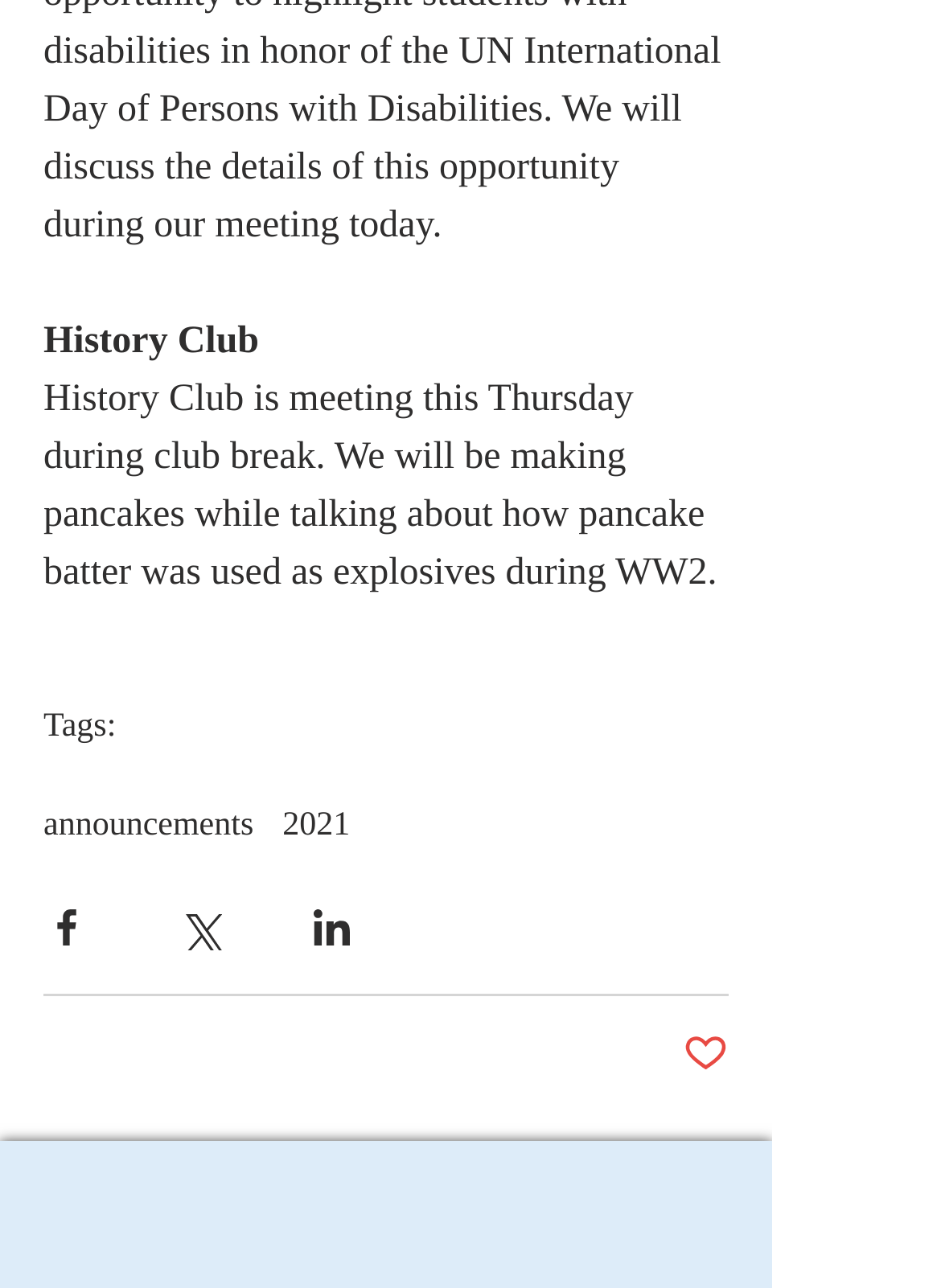What is the purpose of the 'Tags' section?
Please respond to the question thoroughly and include all relevant details.

The 'Tags' section appears to be a way to categorize posts, as it contains links to specific tags such as 'announcements' and '2021'.